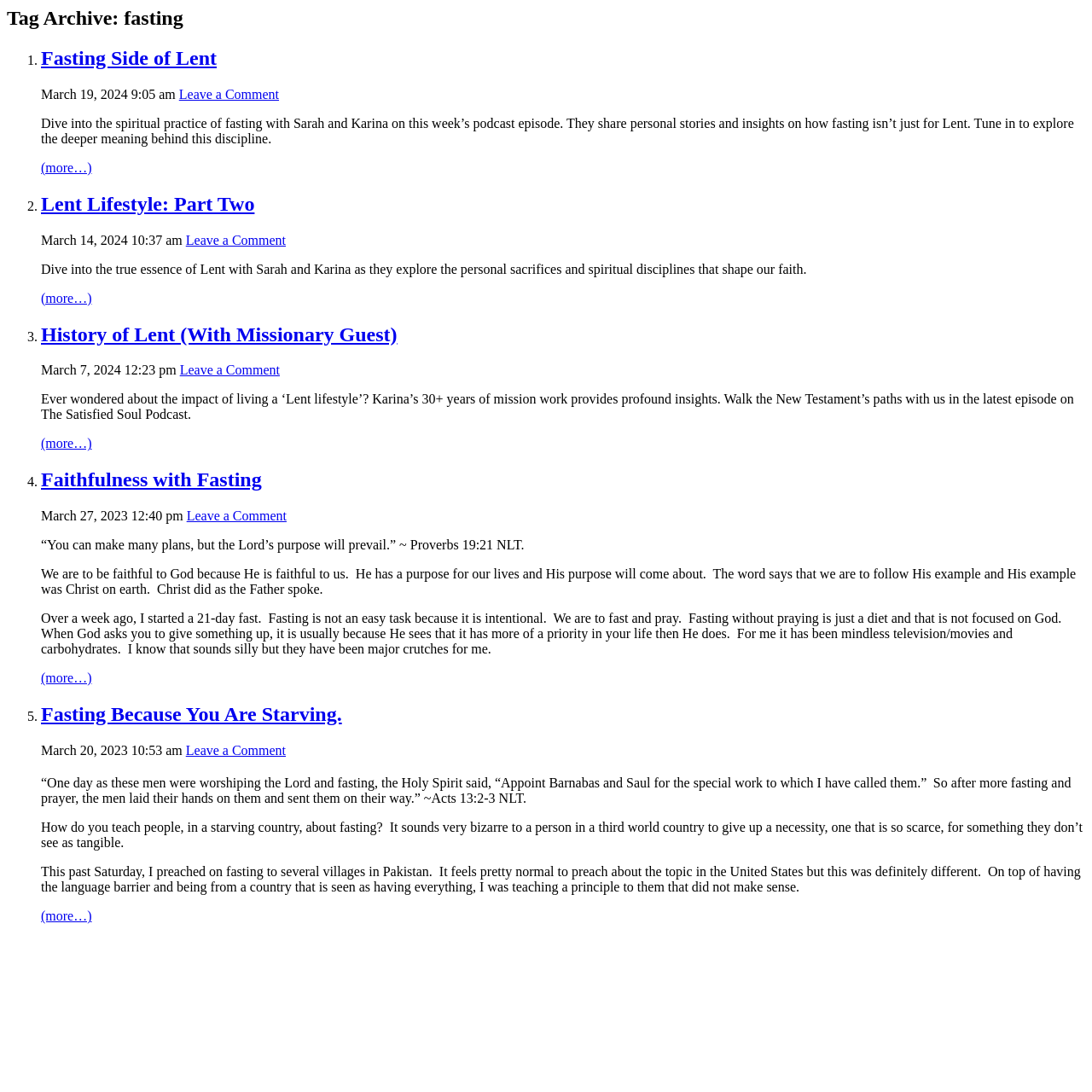Identify the bounding box for the given UI element using the description provided. Coordinates should be in the format (top-left x, top-left y, bottom-right x, bottom-right y) and must be between 0 and 1. Here is the description: Fasting Because You Are Starving.

[0.038, 0.644, 0.313, 0.664]